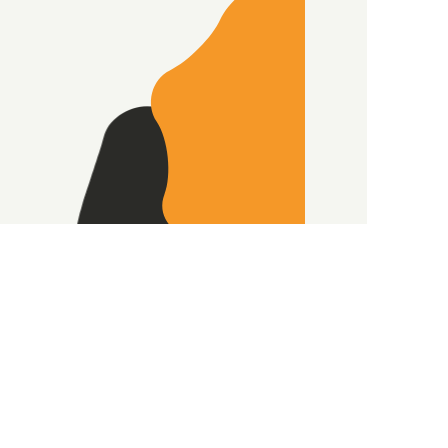Please provide a comprehensive answer to the question based on the screenshot: What is the background color of the image?

The caption describes the background as soft and light, which suggests a calming and neutral tone that allows the bold colors of the design to stand out.